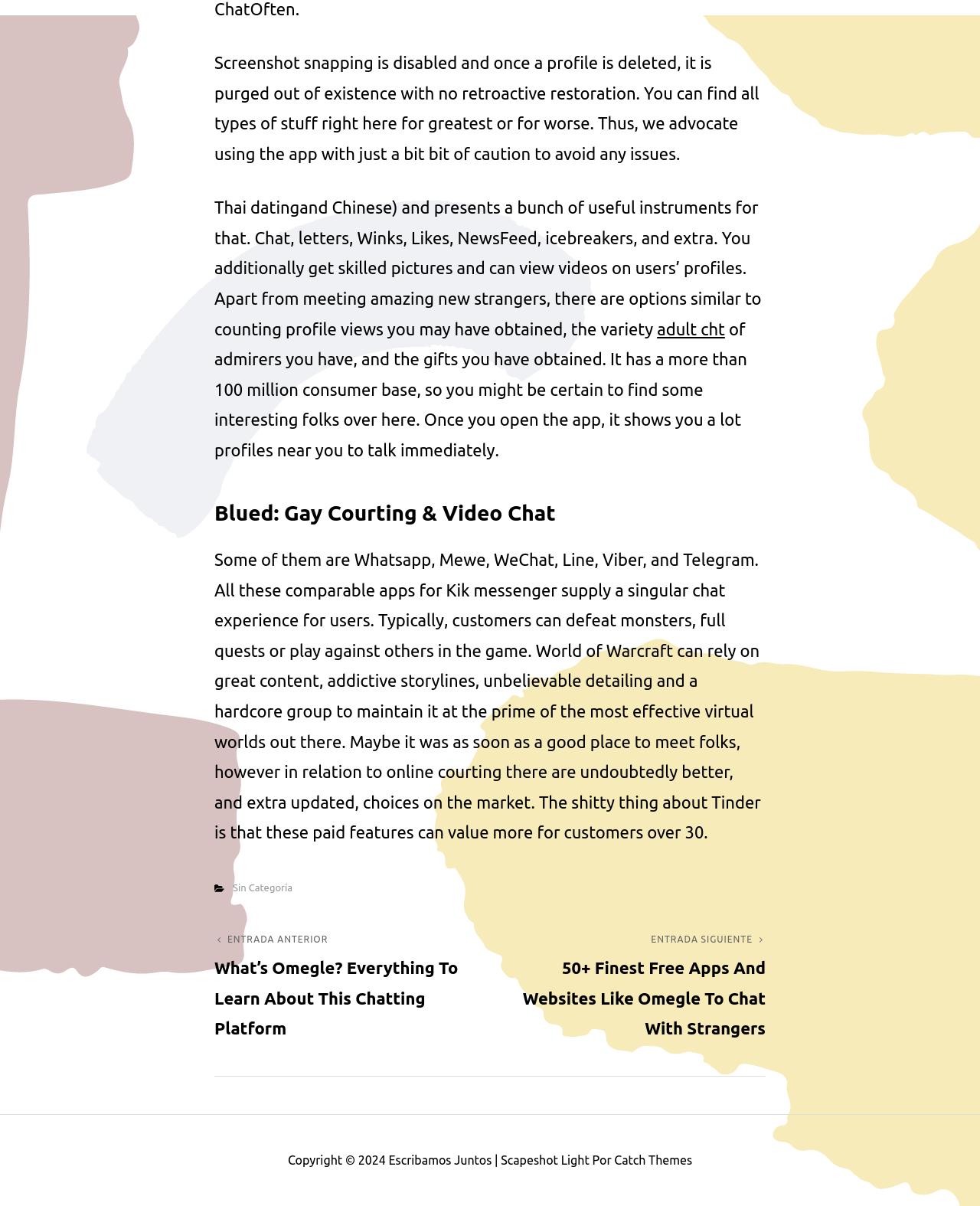Provide the bounding box coordinates for the UI element that is described as: "Catch Themes".

[0.627, 0.956, 0.706, 0.967]